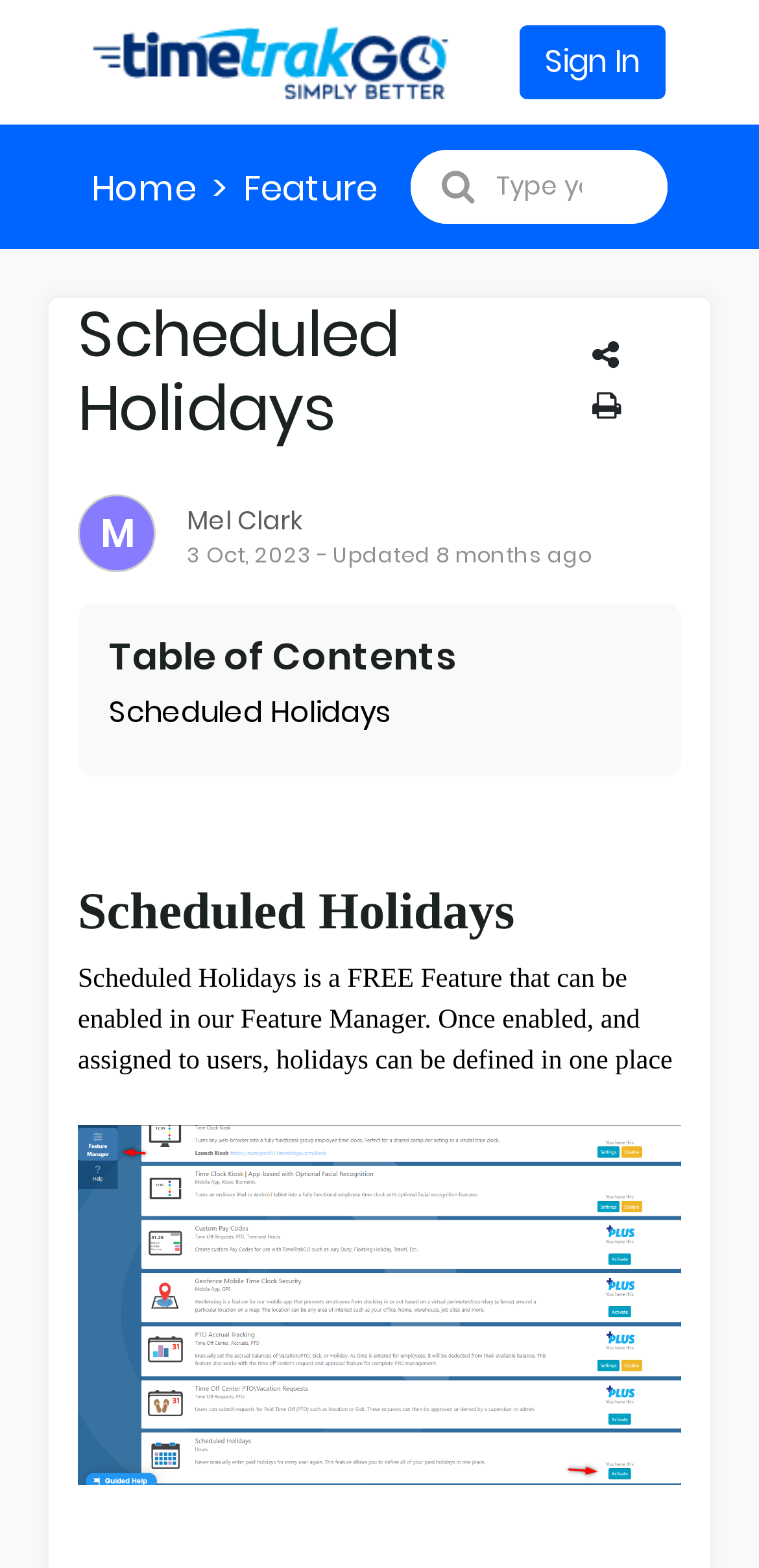How long ago was the content updated?
Please elaborate on the answer to the question with detailed information.

The webpage shows the text '8 months ago' which indicates the time elapsed since the content was updated.